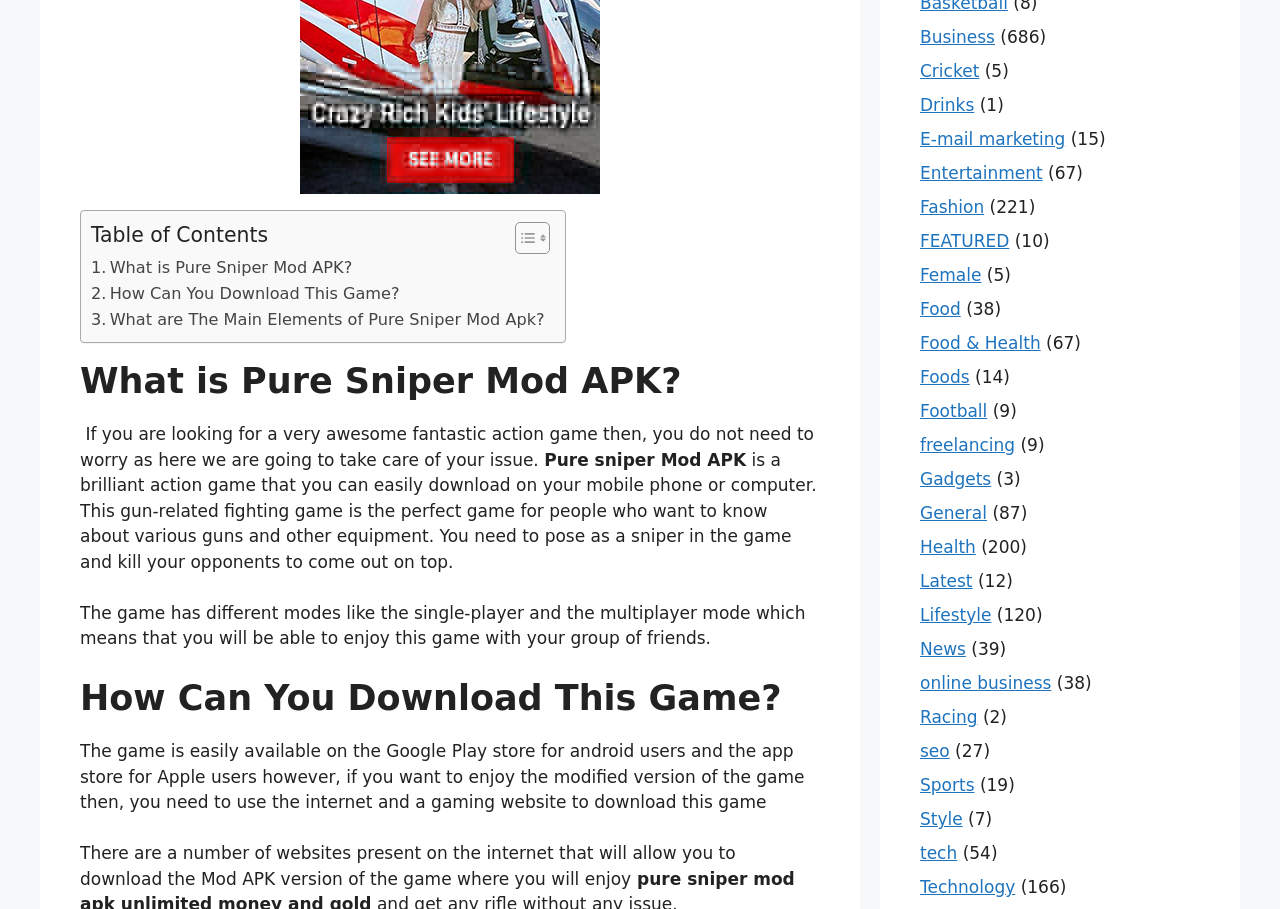Extract the bounding box coordinates for the described element: "E-mail marketing". The coordinates should be represented as four float numbers between 0 and 1: [left, top, right, bottom].

[0.719, 0.142, 0.832, 0.164]